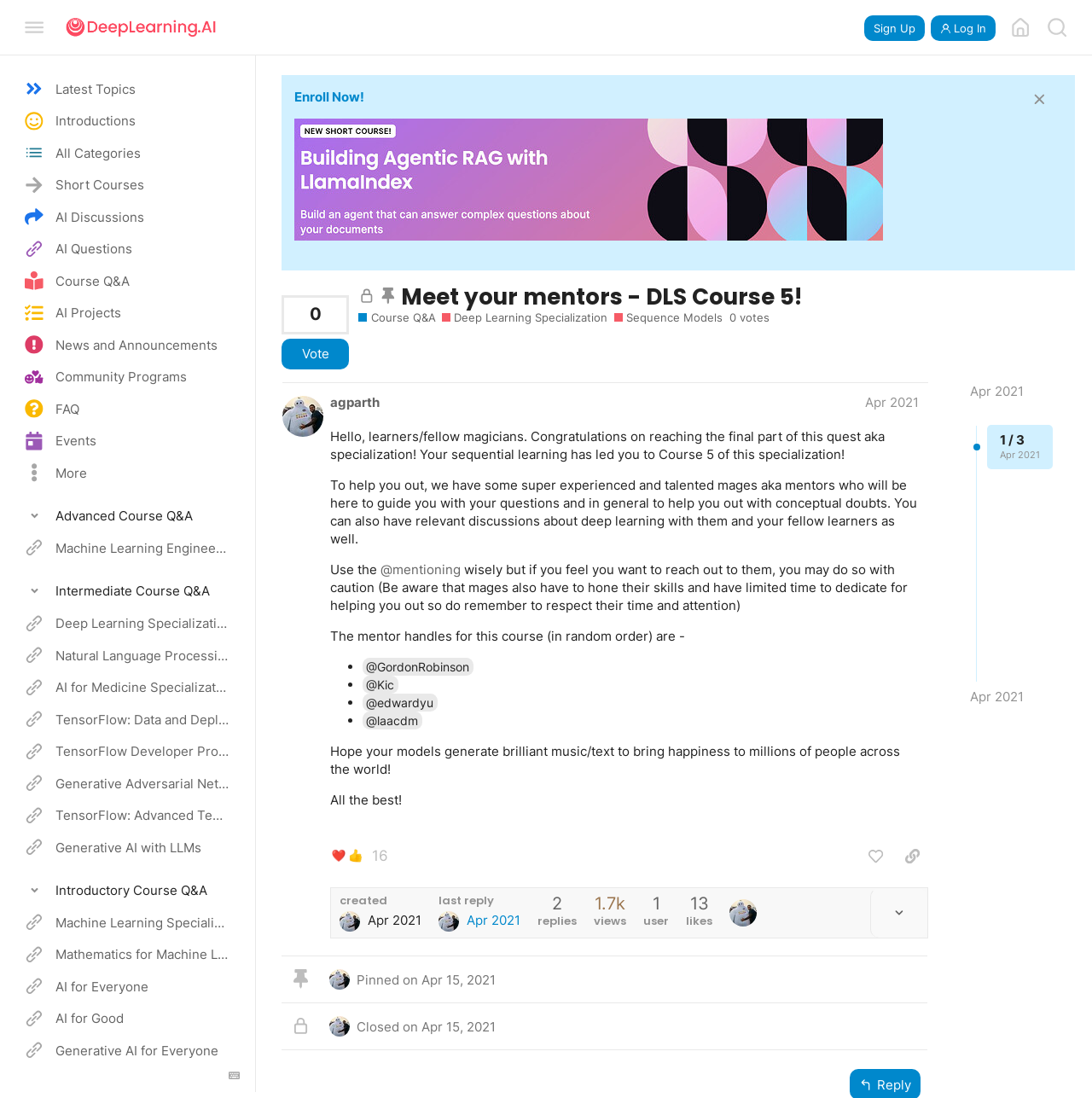Use a single word or phrase to answer the following:
How many links are there in the sidebar?

15